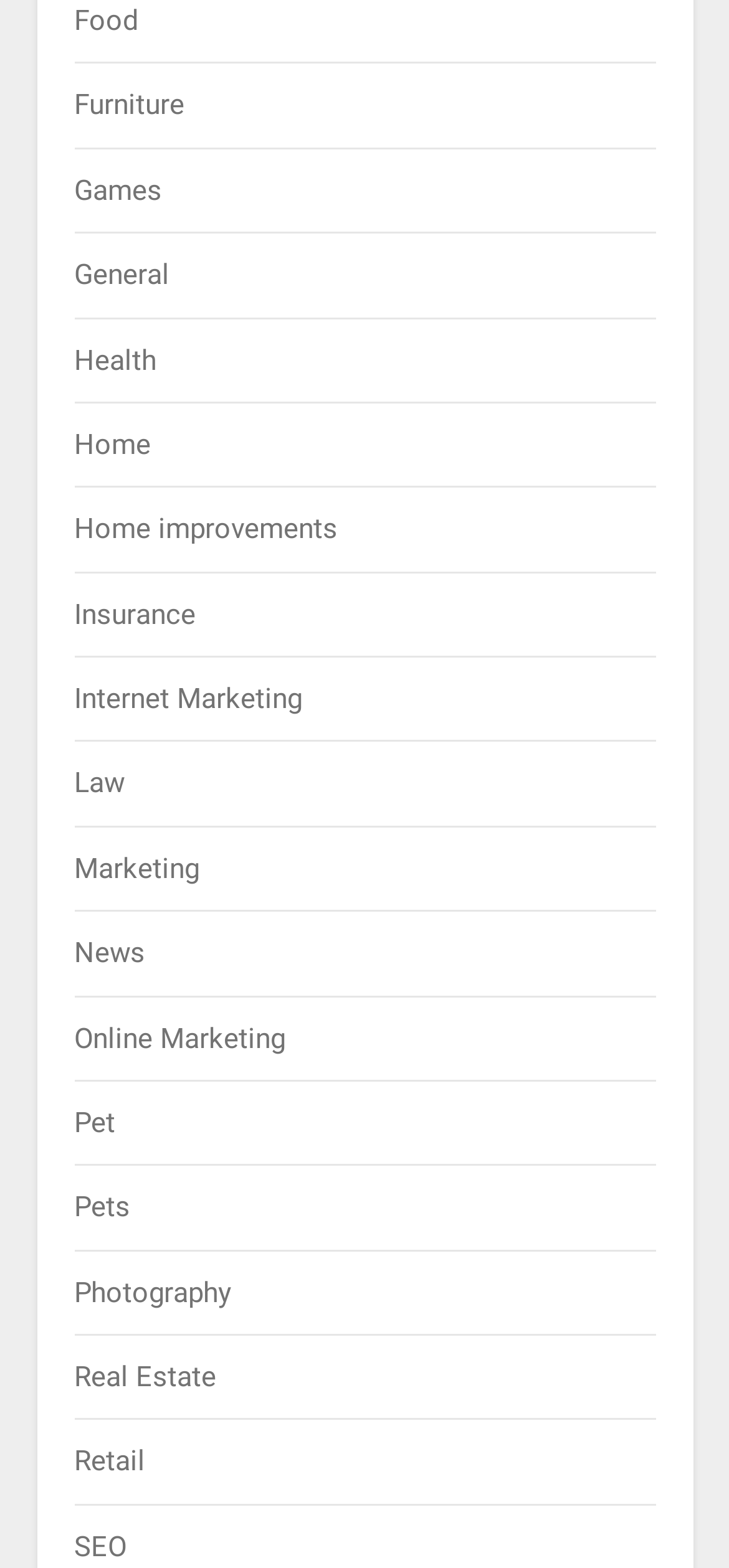Please specify the bounding box coordinates in the format (top-left x, top-left y, bottom-right x, bottom-right y), with all values as floating point numbers between 0 and 1. Identify the bounding box of the UI element described by: Home improvements

[0.101, 0.327, 0.463, 0.348]